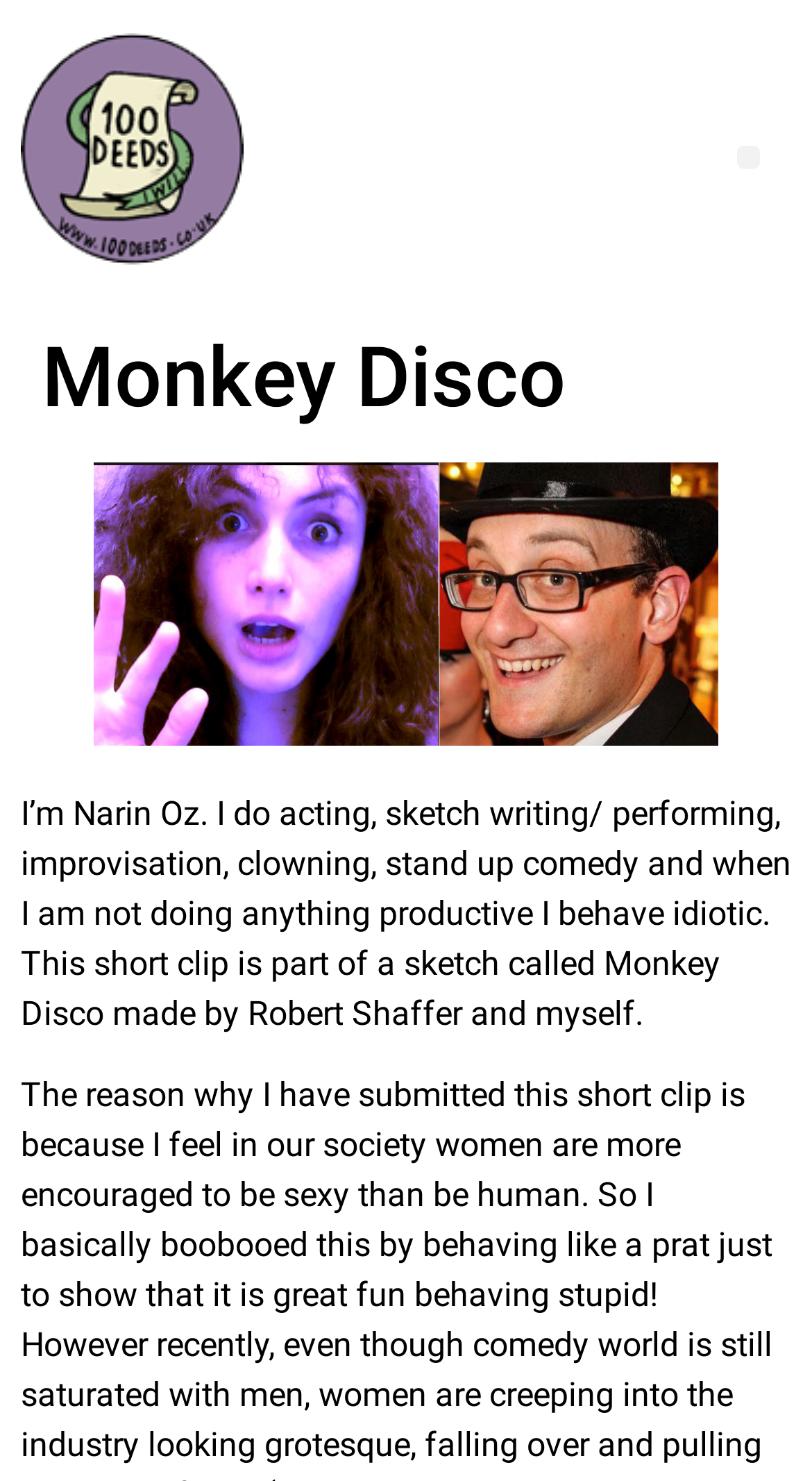Find the bounding box coordinates corresponding to the UI element with the description: "Menu". The coordinates should be formatted as [left, top, right, bottom], with values as floats between 0 and 1.

[0.908, 0.098, 0.936, 0.113]